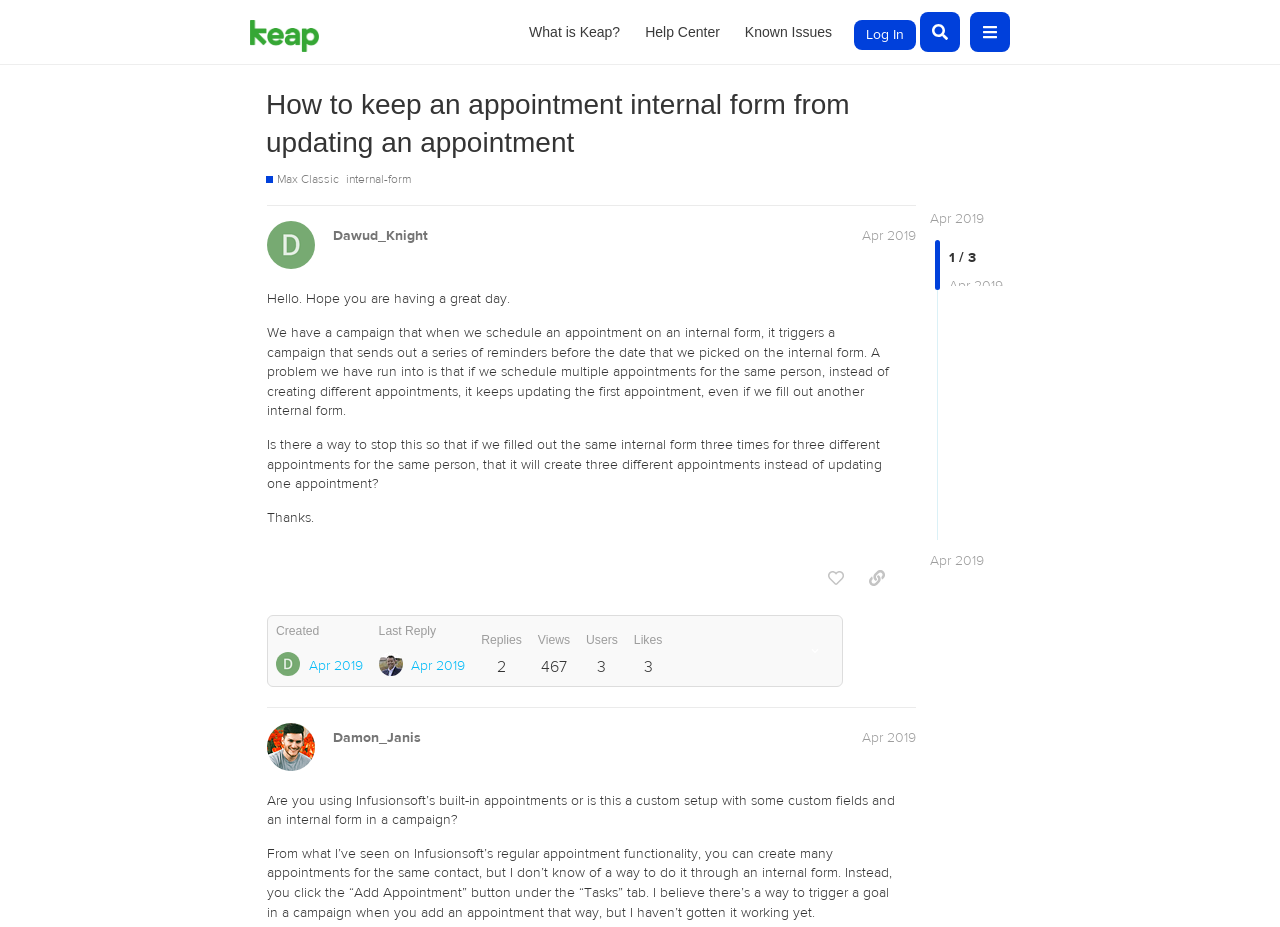Kindly determine the bounding box coordinates for the area that needs to be clicked to execute this instruction: "Visit the 'Help Center'".

[0.496, 0.02, 0.57, 0.05]